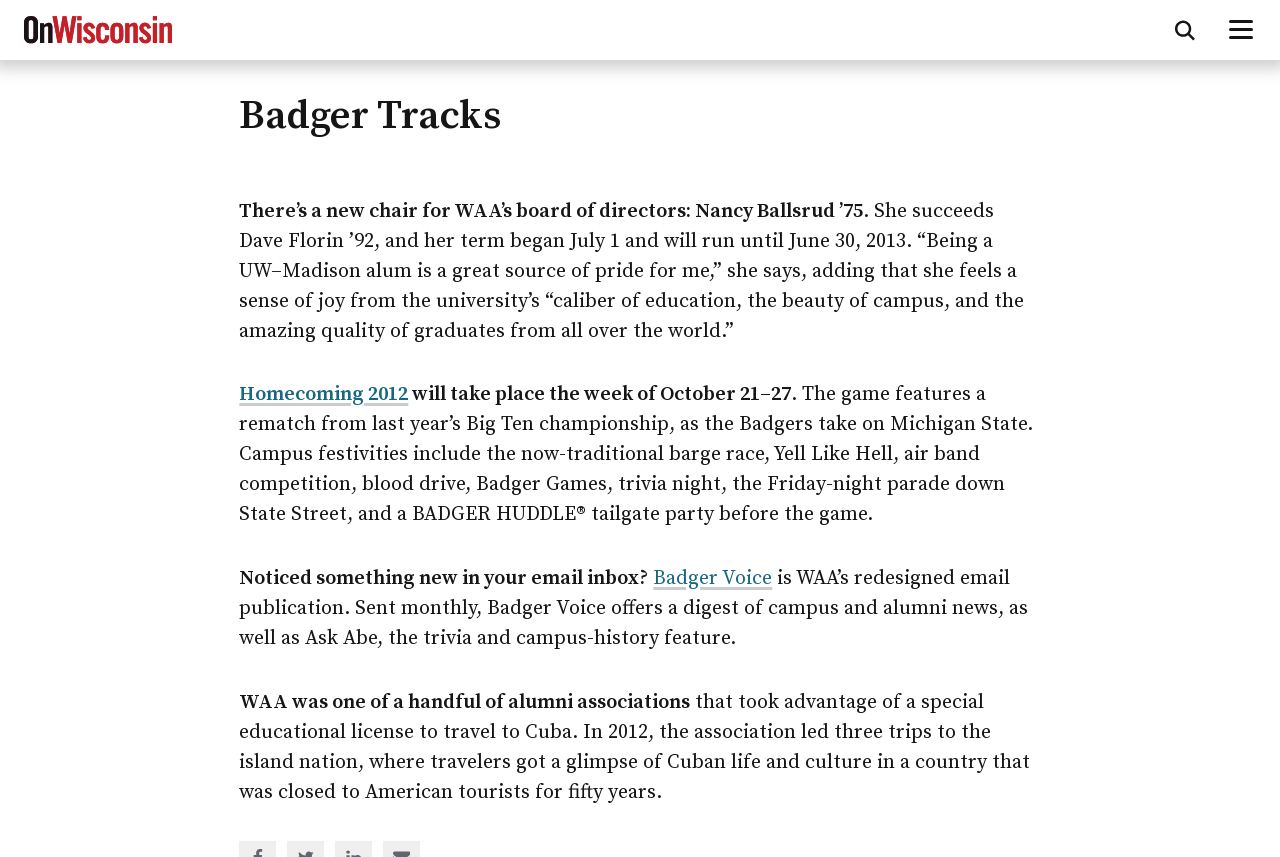Look at the image and write a detailed answer to the question: 
When is the Homecoming 2012 event taking place?

The answer can be found in the StaticText element with the text 'will take place the week of October 21–27'. This text is located in the main content area of the webpage, indicating that it is a detail about the Homecoming 2012 event.